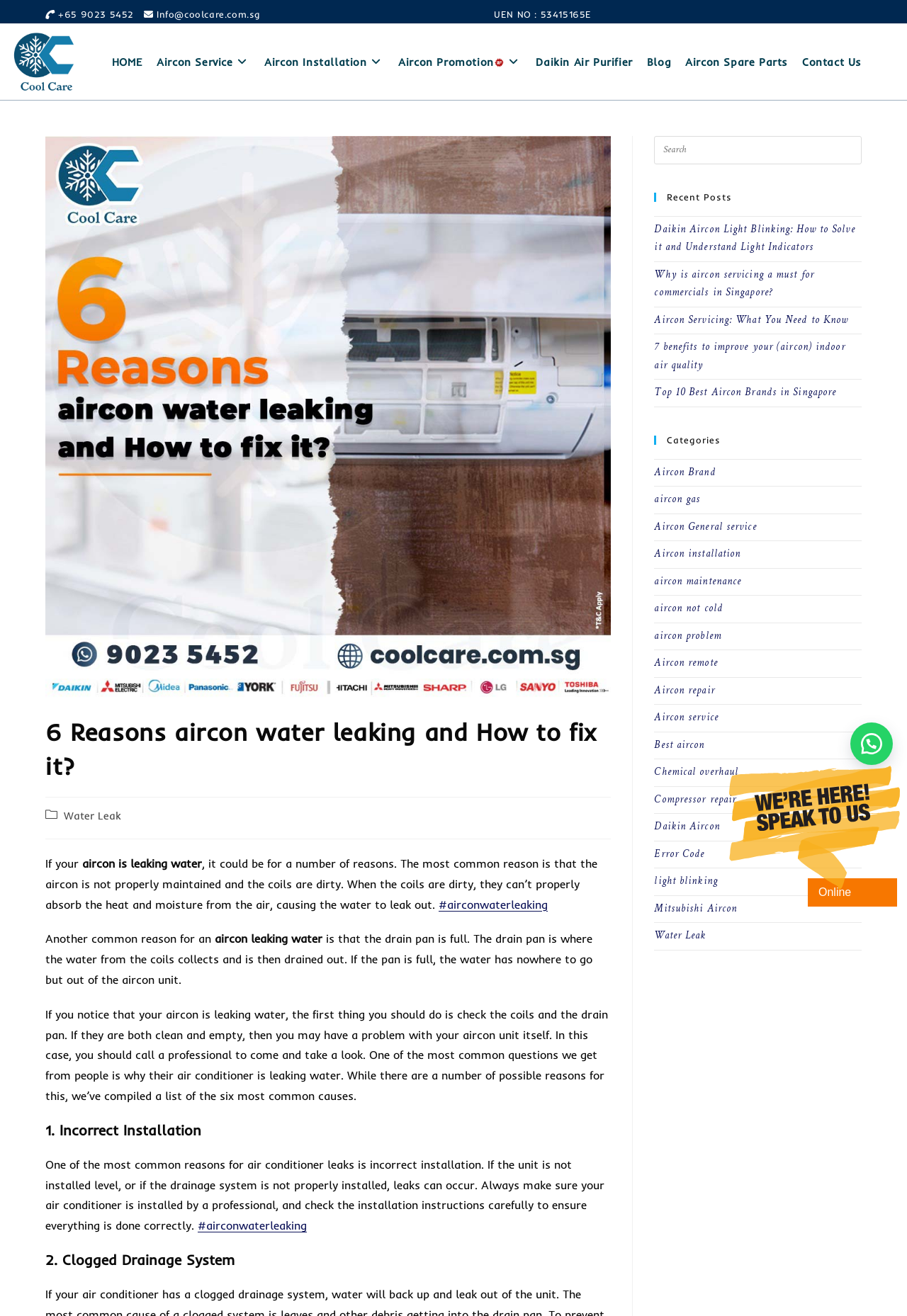Please identify the bounding box coordinates of the element that needs to be clicked to perform the following instruction: "View 'Daikin Aircon Light Blinking: How to Solve it and Understand Light Indicators' post".

[0.721, 0.166, 0.943, 0.197]